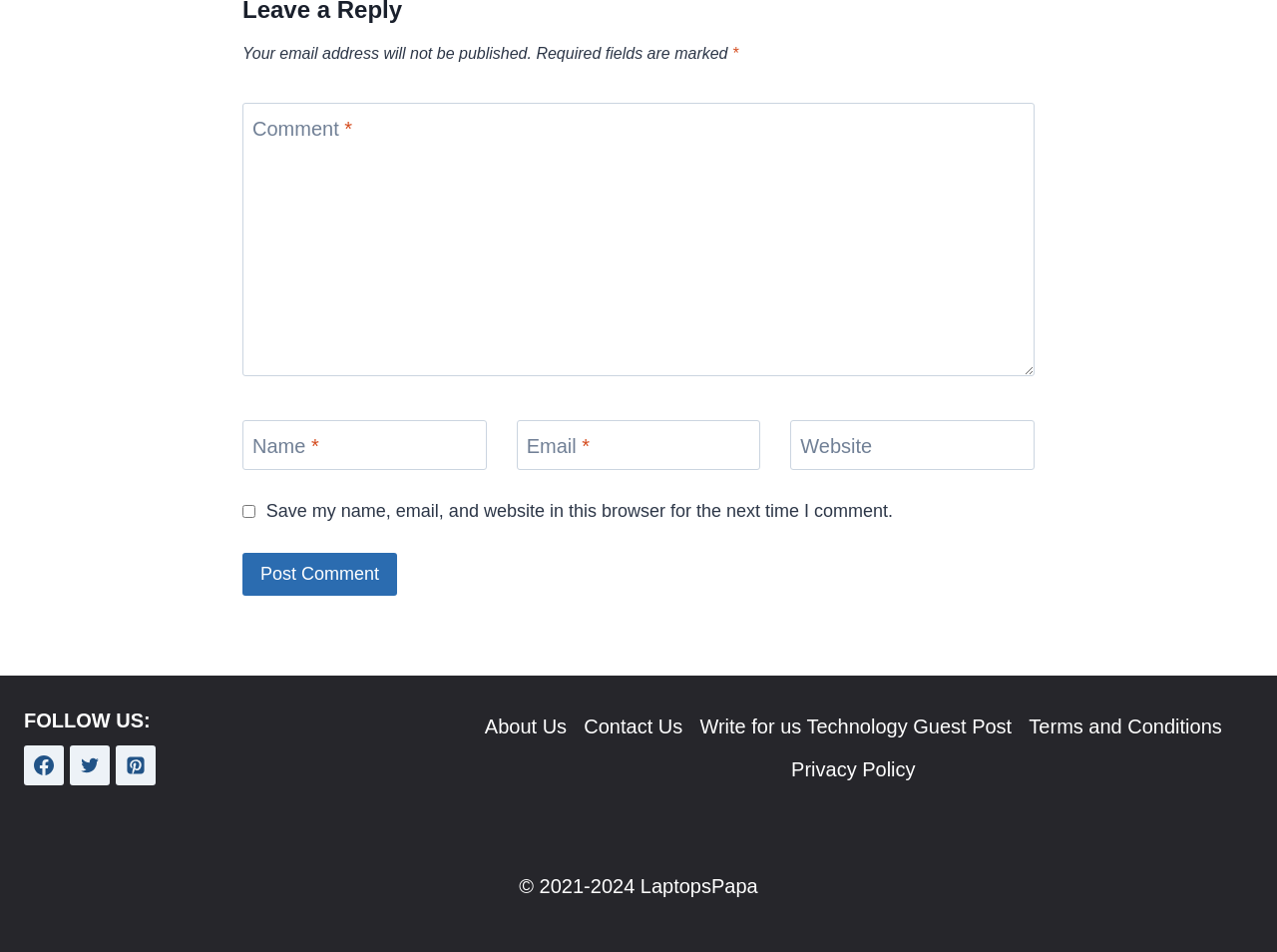Determine the bounding box coordinates for the area that needs to be clicked to fulfill this task: "Click the Post Comment button". The coordinates must be given as four float numbers between 0 and 1, i.e., [left, top, right, bottom].

[0.19, 0.581, 0.311, 0.626]